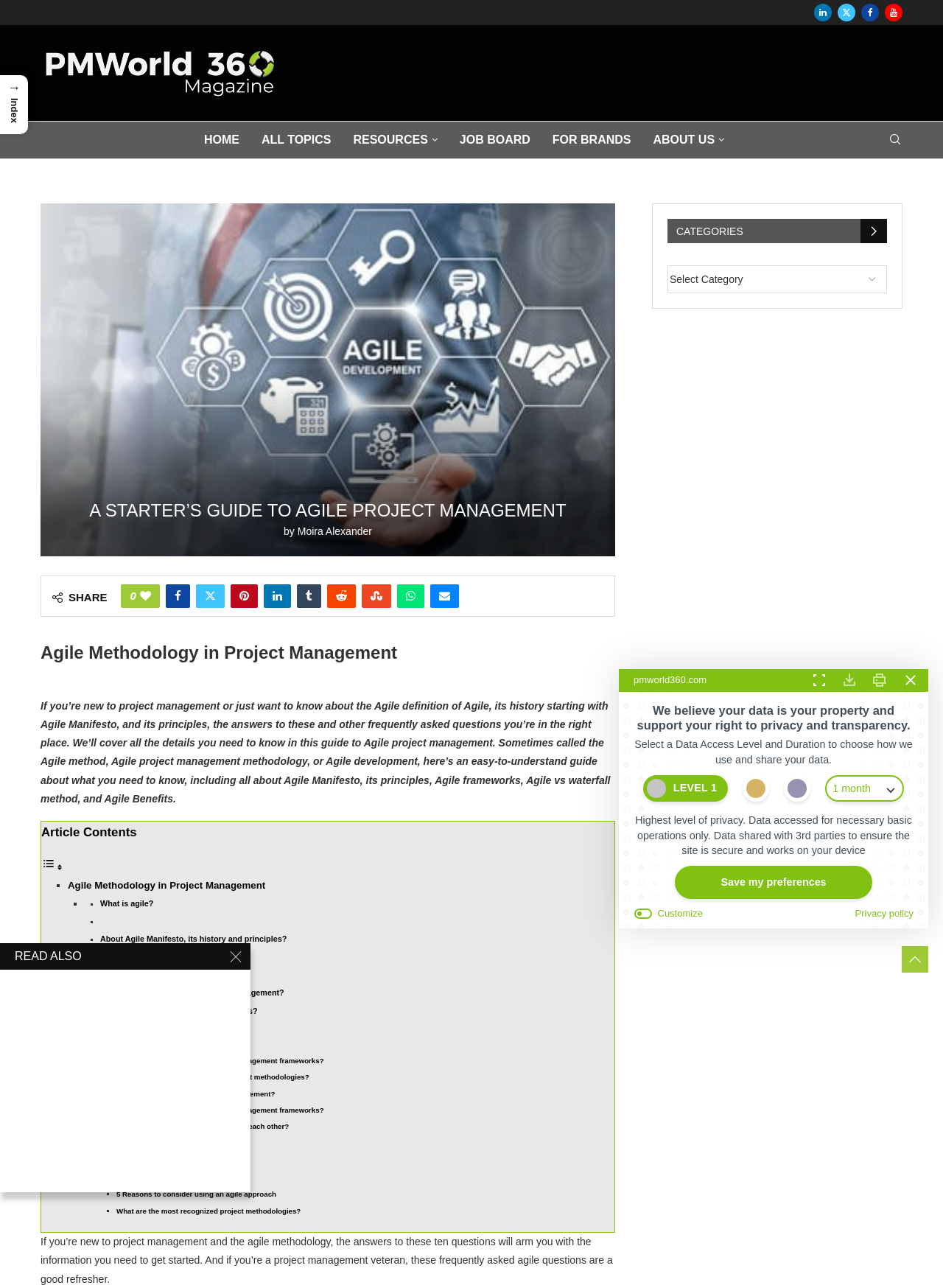Show the bounding box coordinates of the region that should be clicked to follow the instruction: "Read about what is Agile."

[0.106, 0.698, 0.163, 0.705]